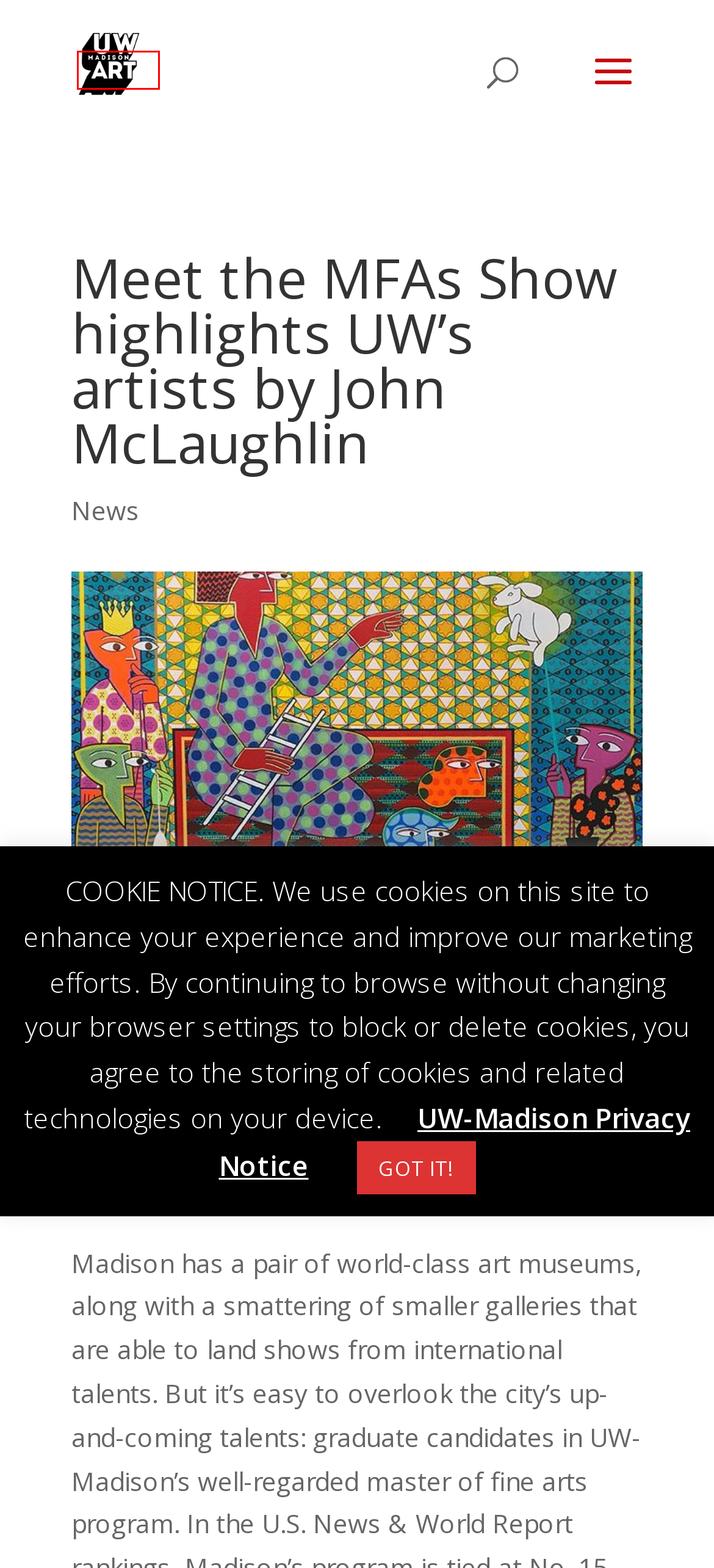You are looking at a screenshot of a webpage with a red bounding box around an element. Determine the best matching webpage description for the new webpage resulting from clicking the element in the red bounding box. Here are the descriptions:
A. ‘Staring at the Sky’: Q&A with author Douglas Rosenberg by Kari Dickson - UW ART
B. Printmaking Archives - UW ART
C. News Archives - UW ART
D. UW-Madison School of Education
E. super [cool] senior graphic design show - UW ART
F. Courses Archives - UW ART
G. UW/ART Madison - UW ART
H. In no. 5: Extramission by MFA Candidate Casey Fletcher - UW ART

G